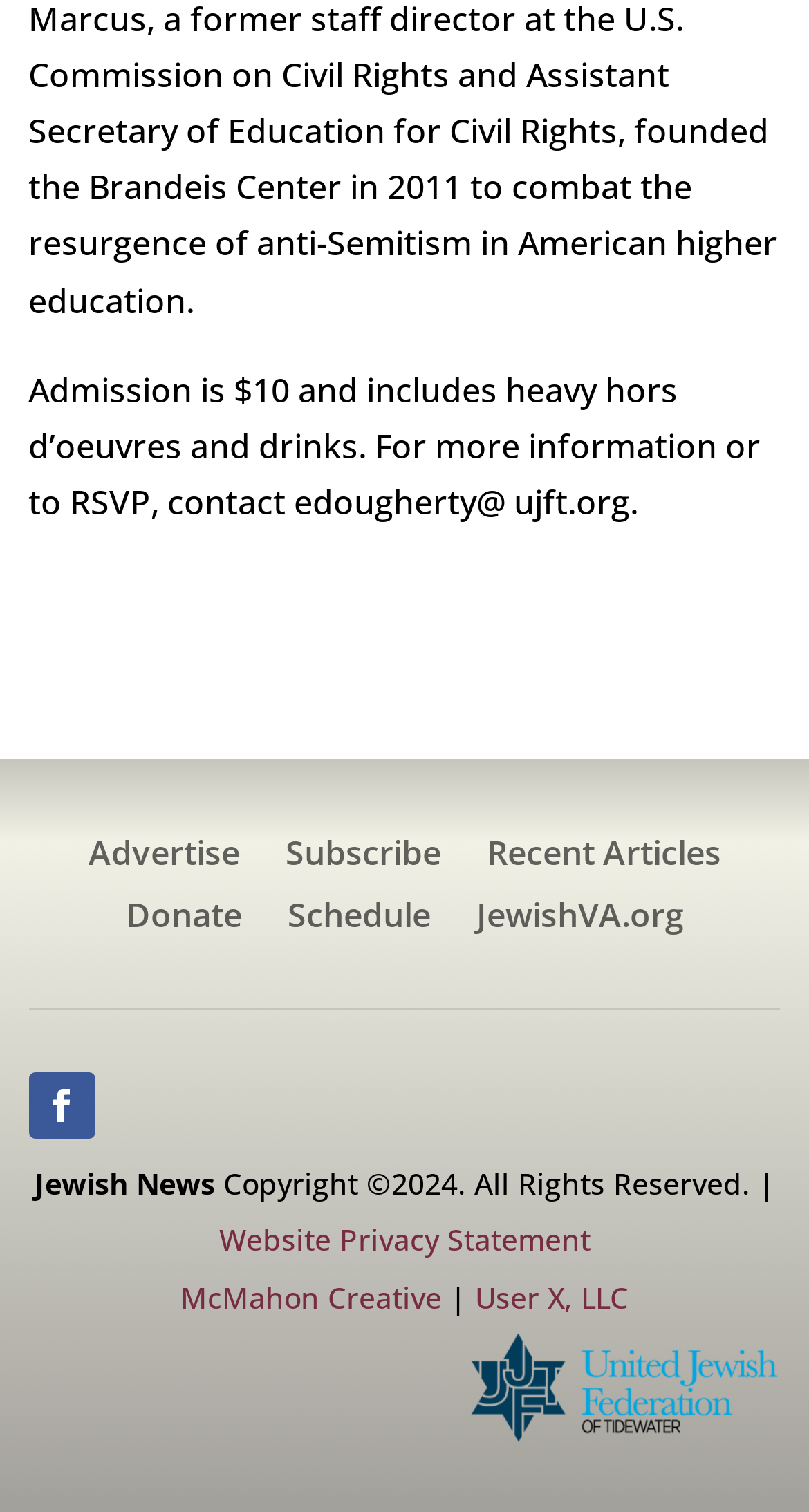Please look at the image and answer the question with a detailed explanation: What is the position of the 'Jewish News' text?

The 'Jewish News' text is located at the top-left of the webpage, with a bounding box coordinate of [0.042, 0.77, 0.265, 0.796], indicating that it is positioned above the links 'Advertise', 'Subscribe', and 'Recent Articles'.